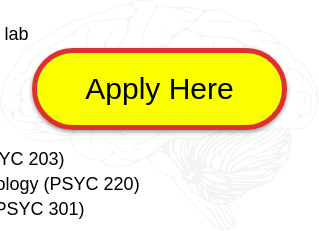What type of students is the call to action intended for?
Using the visual information, answer the question in a single word or phrase.

Undergraduate students